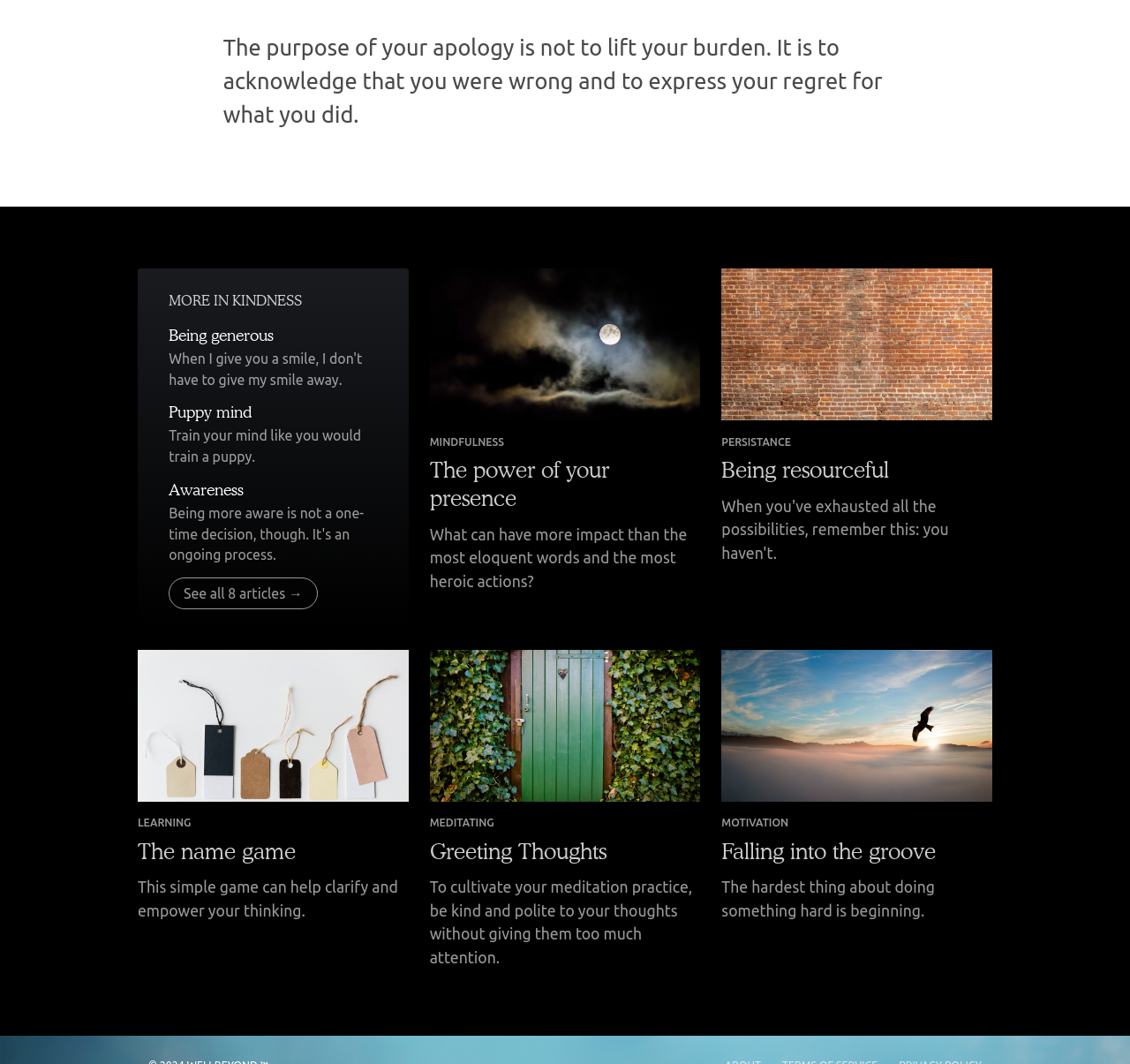Provide your answer to the question using just one word or phrase: How many headings are there on the webpage?

9